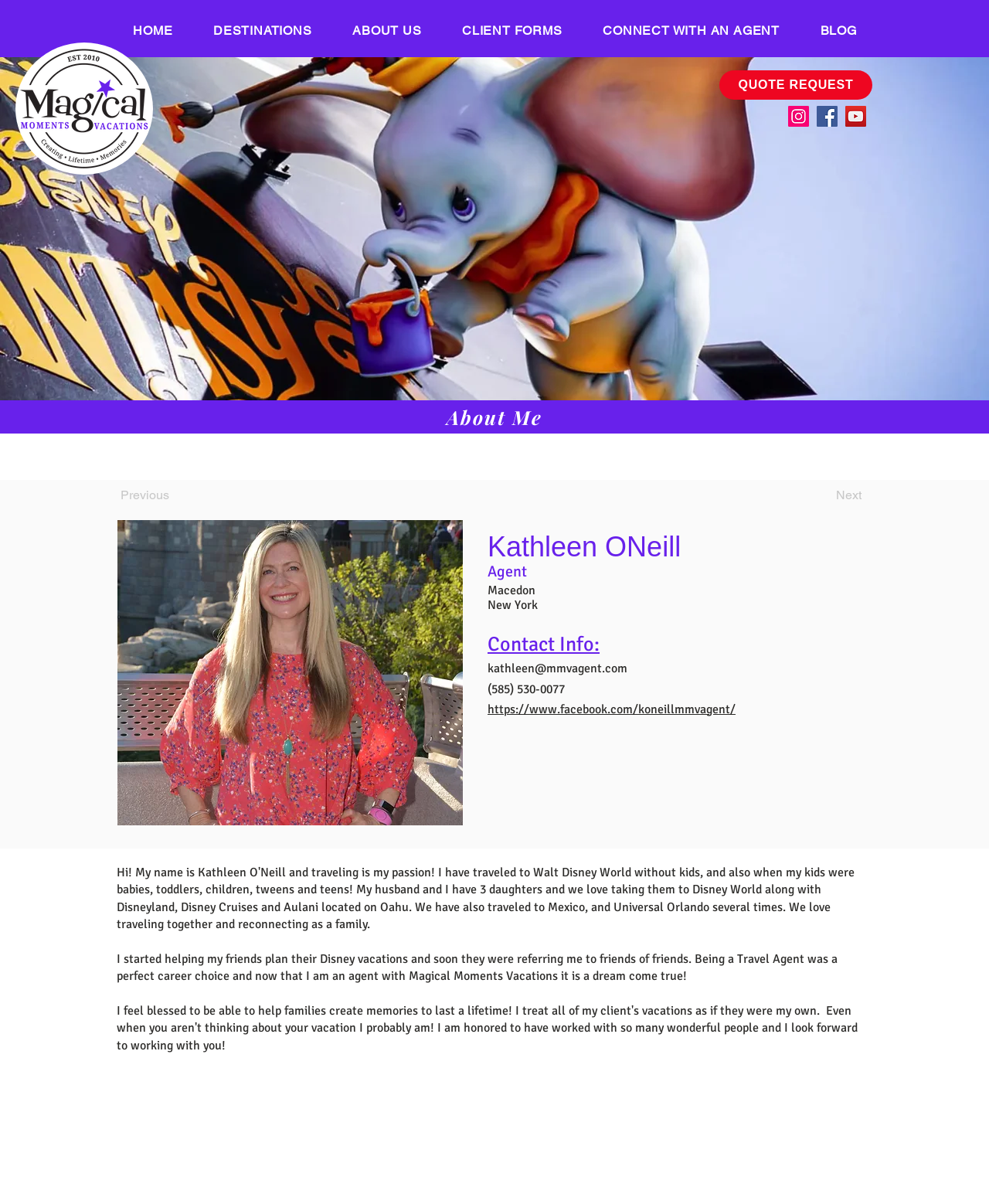What is the location of the travel agent?
Provide an in-depth answer to the question, covering all aspects.

The location of the travel agent can be inferred from the static texts 'Macedon' and 'New York' located at [0.493, 0.484, 0.541, 0.497] and [0.493, 0.496, 0.544, 0.509] respectively.